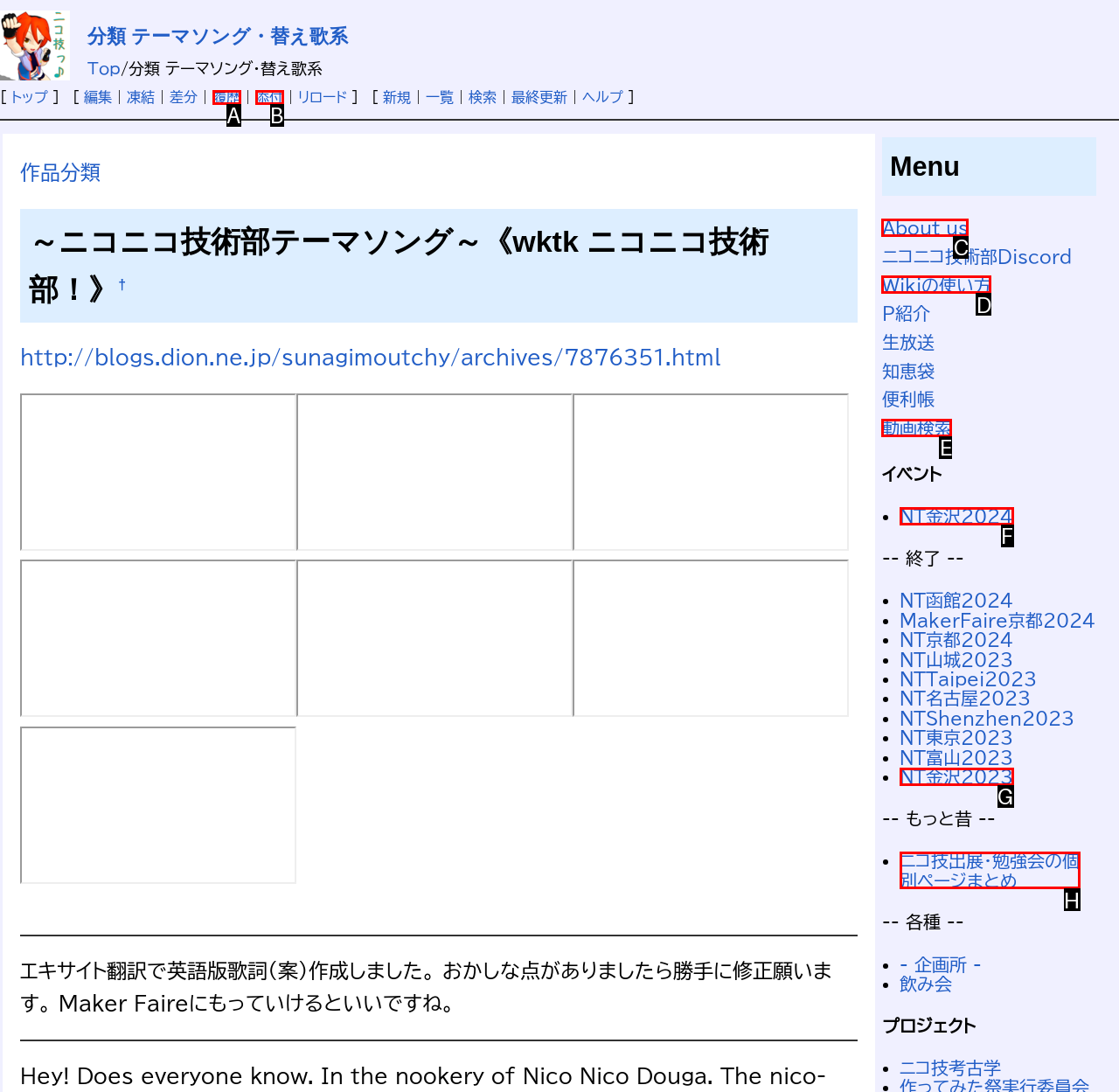Which option aligns with the description: About us? Respond by selecting the correct letter.

C